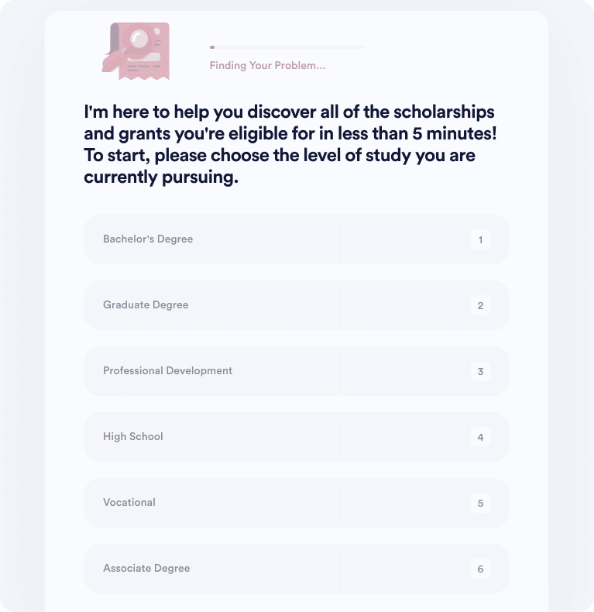Analyze the image and deliver a detailed answer to the question: How many educational levels are provided?

The interface provides a selection of various educational levels, including Bachelor's Degree, Graduate Degree, Professional Development, High School, Vocational, and Associate Degree, which totals to 6 options.